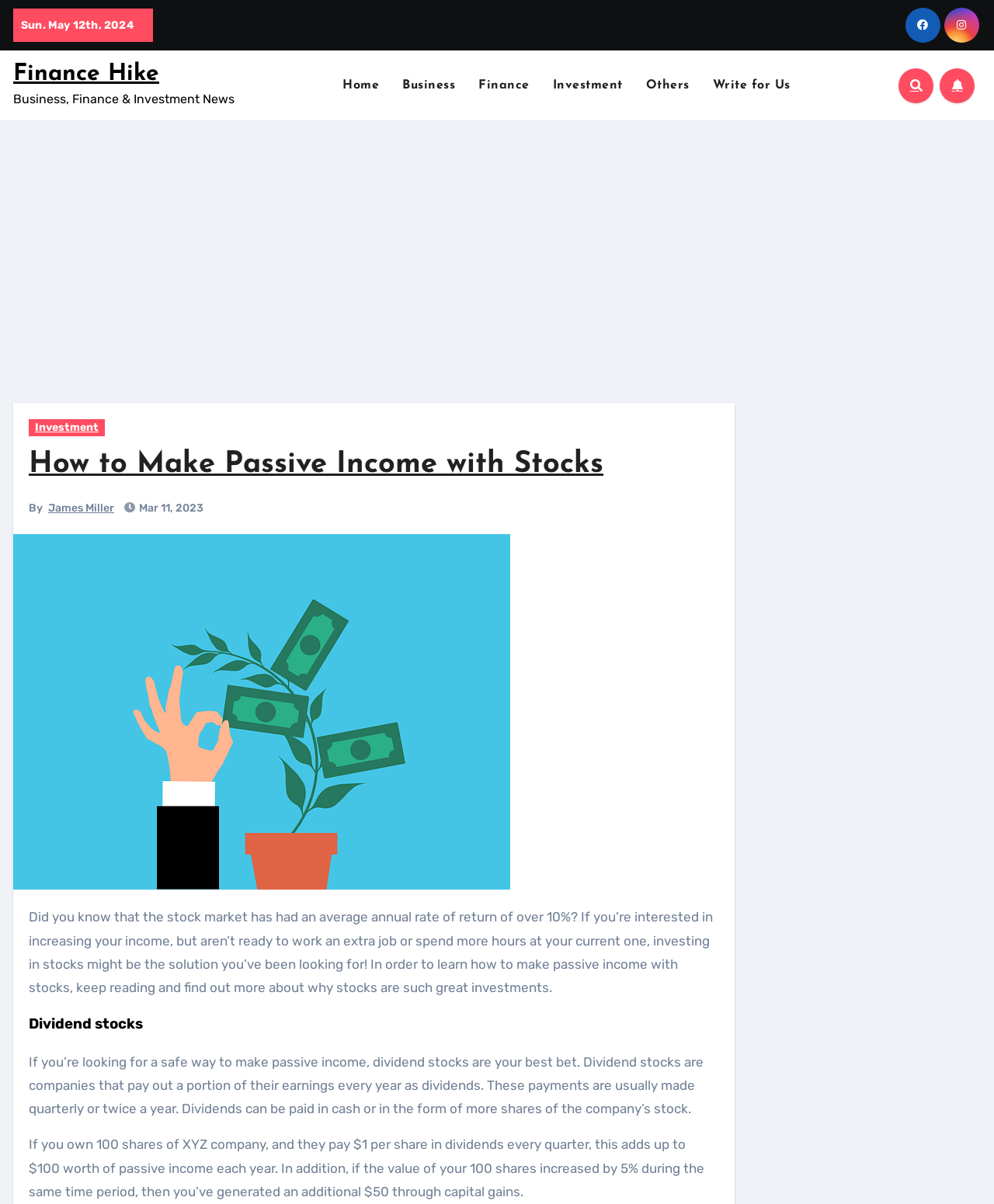Please identify the bounding box coordinates of the clickable area that will allow you to execute the instruction: "Click on the 'Finance Hike' link".

[0.013, 0.051, 0.16, 0.071]